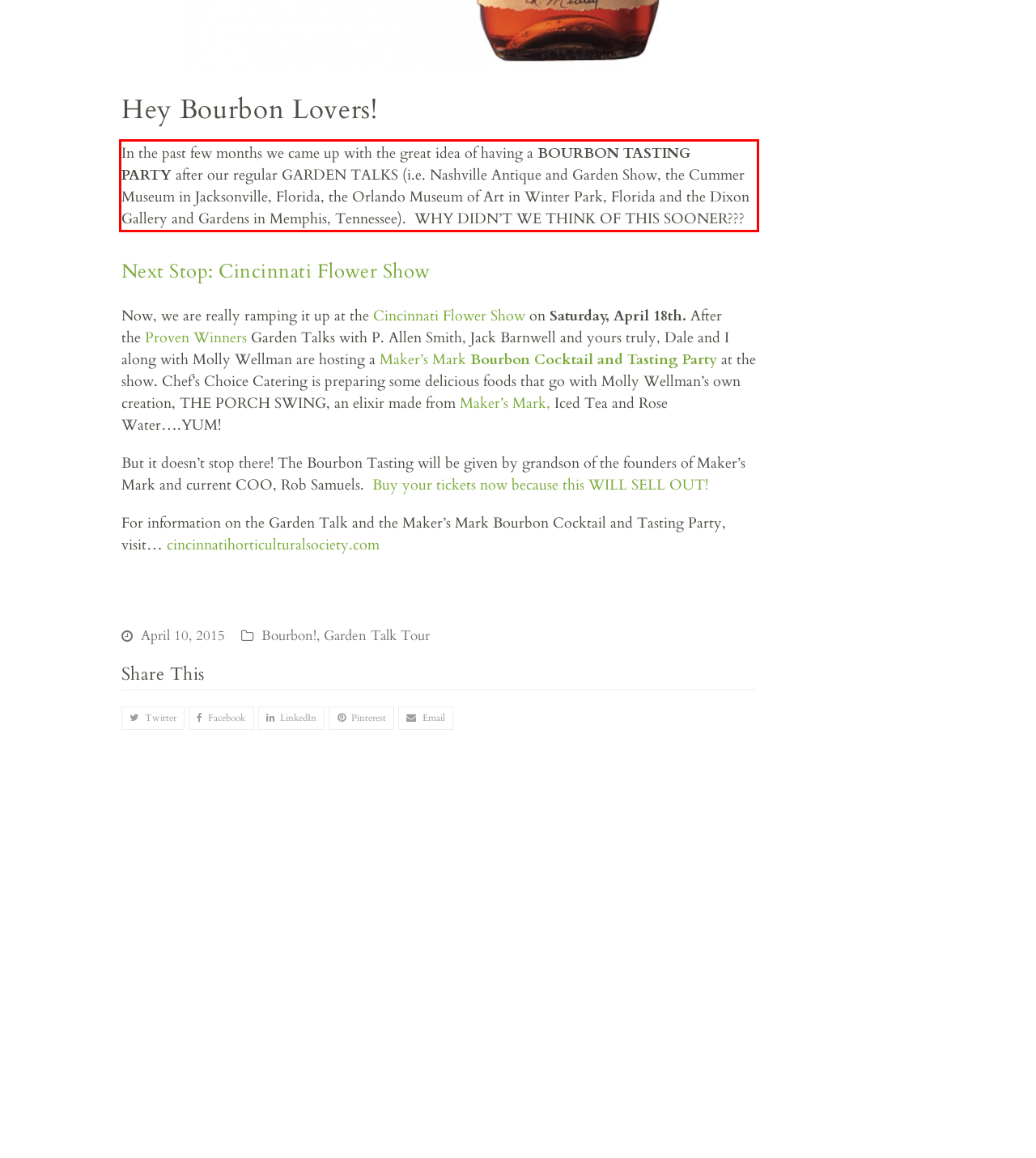Given a screenshot of a webpage containing a red rectangle bounding box, extract and provide the text content found within the red bounding box.

In the past few months we came up with the great idea of having a BOURBON TASTING PARTY after our regular GARDEN TALKS (i.e. Nashville Antique and Garden Show, the Cummer Museum in Jacksonville, Florida, the Orlando Museum of Art in Winter Park, Florida and the Dixon Gallery and Gardens in Memphis, Tennessee). WHY DIDN’T WE THINK OF THIS SOONER???